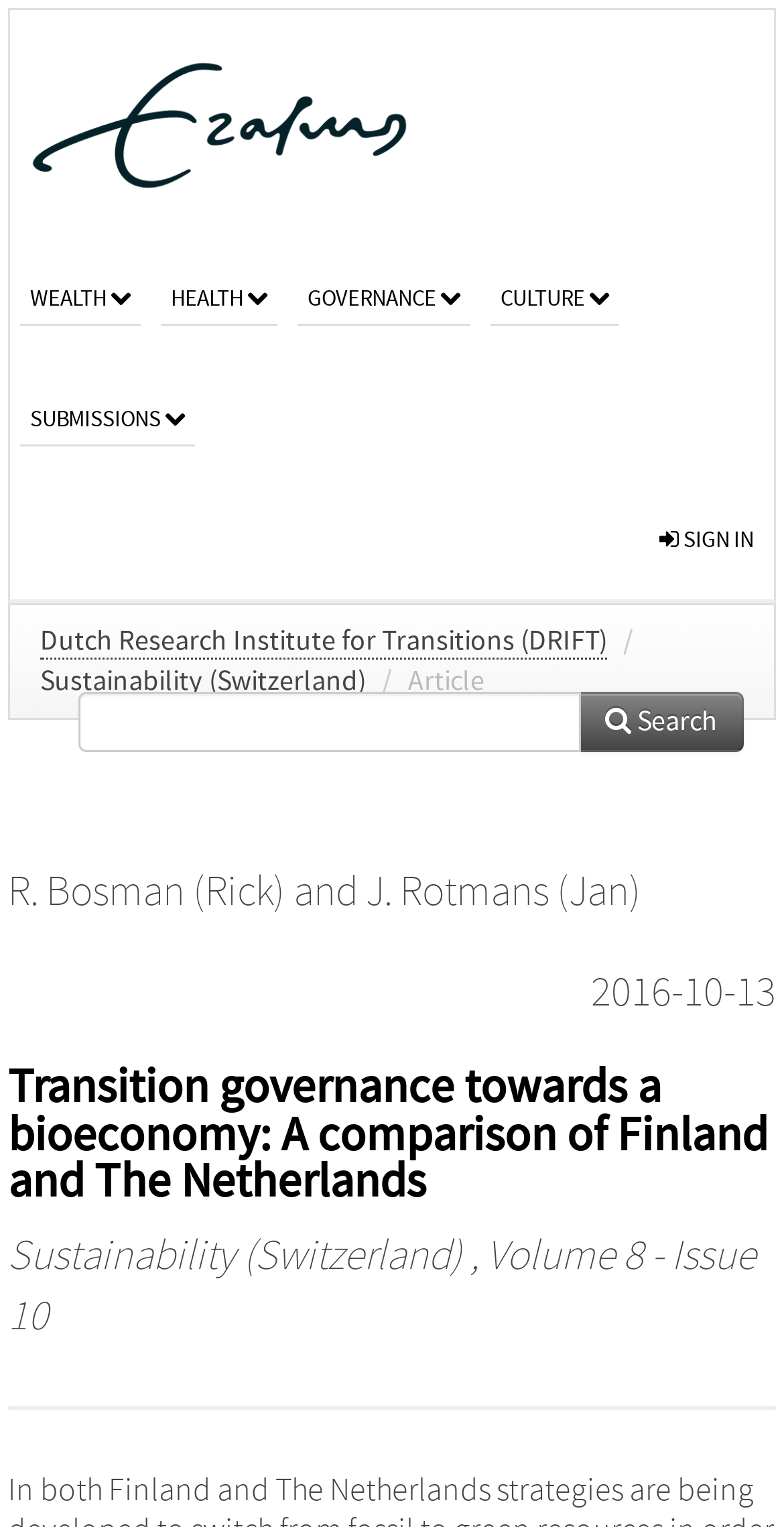In which journal was the article published?
Please look at the screenshot and answer in one word or a short phrase.

Sustainability (Switzerland)